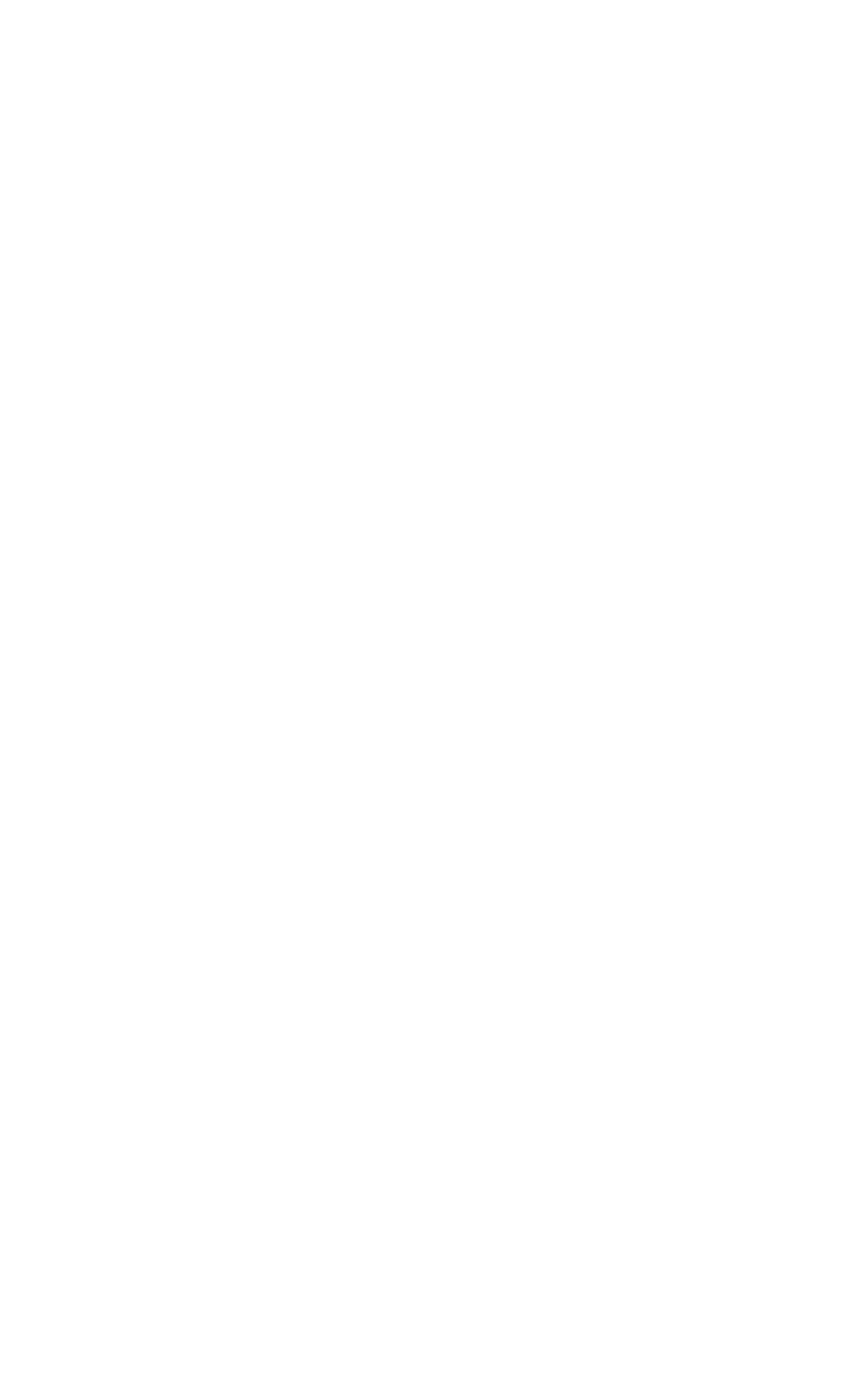Please provide a comprehensive answer to the question below using the information from the image: What is the purpose of the 'Submit Property' button?

The 'Submit Property' button is likely used to submit a property for listing or other purposes. The icon next to the button suggests that it may be related to adding or uploading a property.